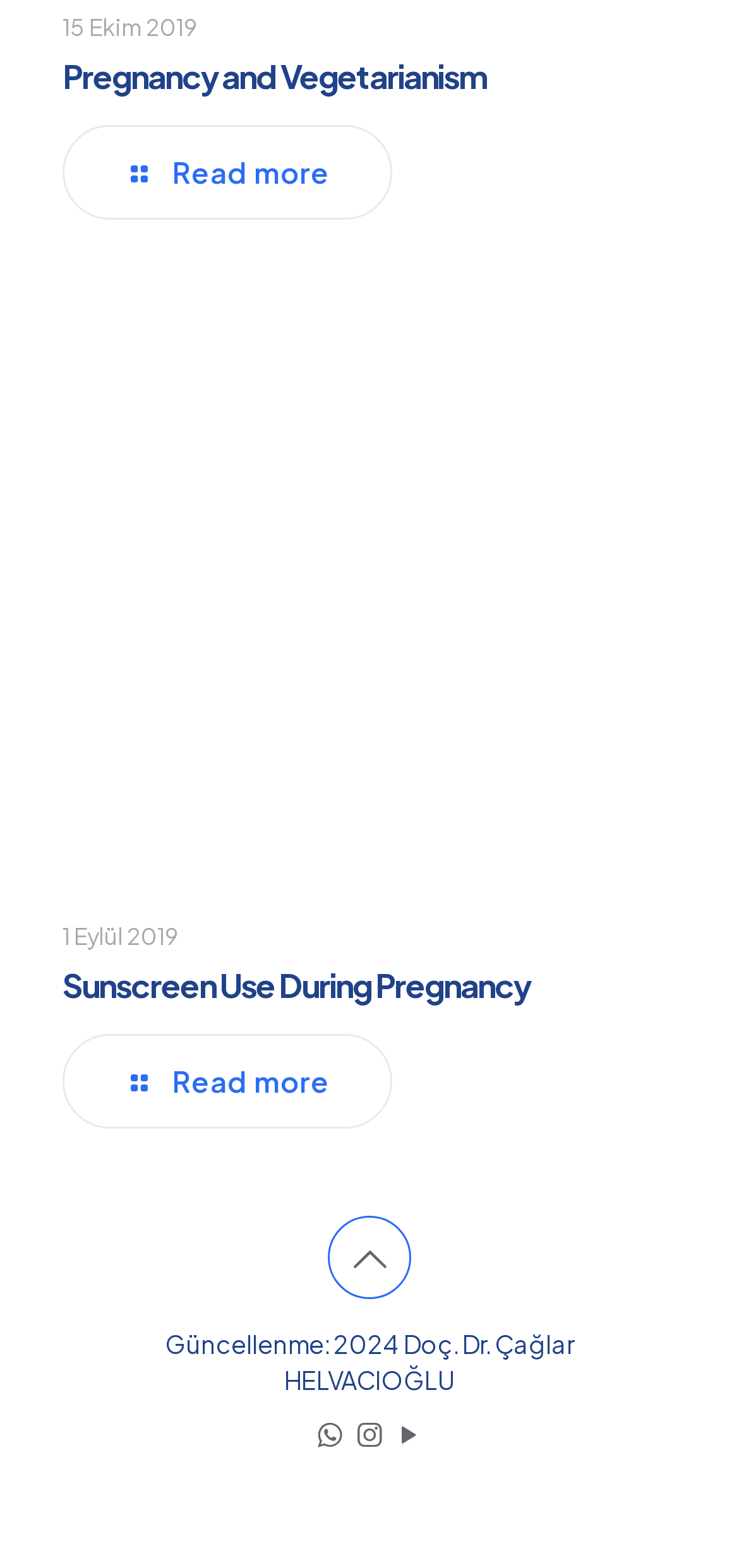Determine the coordinates of the bounding box that should be clicked to complete the instruction: "Open WhatsApp". The coordinates should be represented by four float numbers between 0 and 1: [left, top, right, bottom].

[0.427, 0.902, 0.465, 0.925]